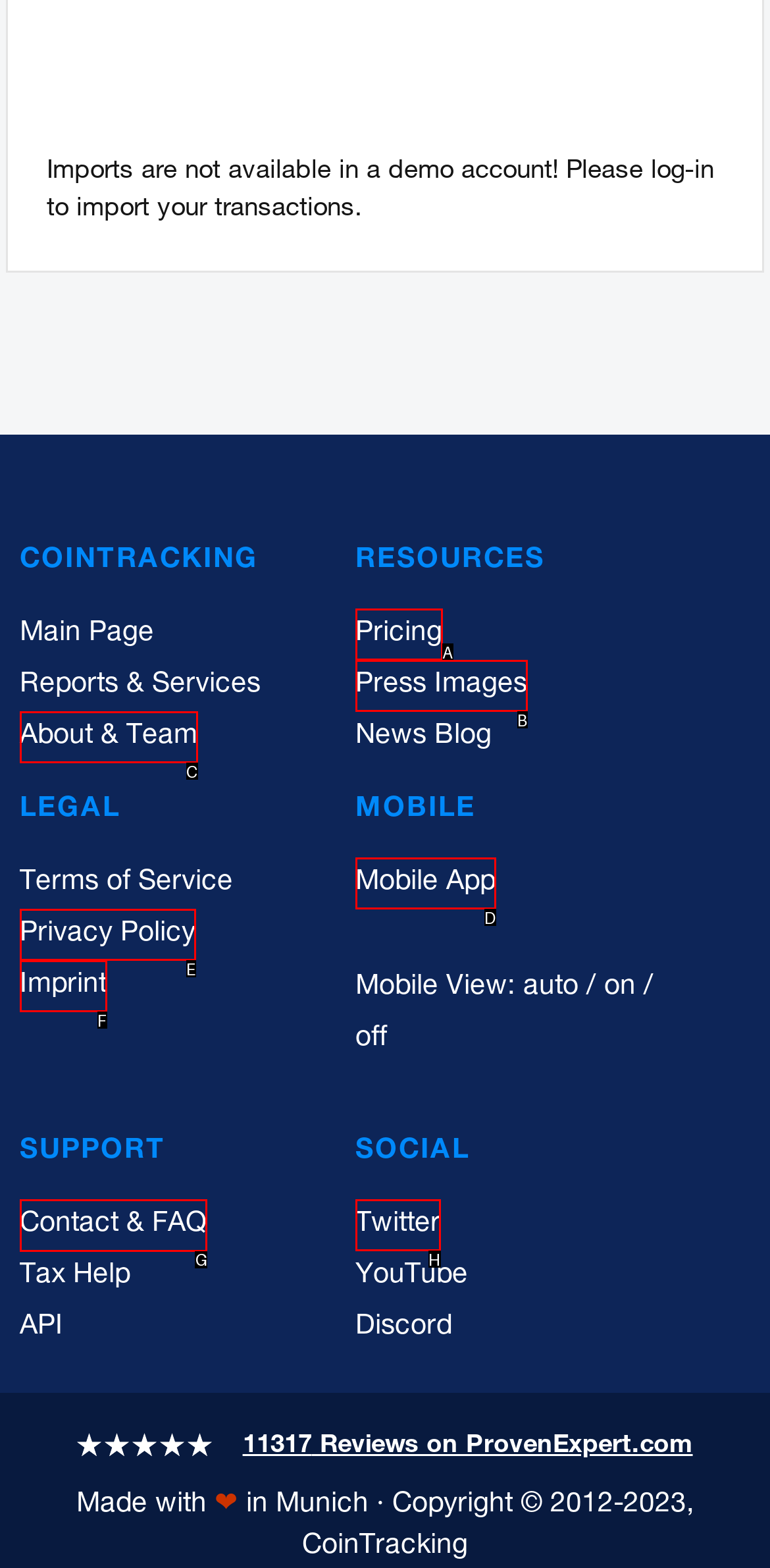Tell me the letter of the UI element I should click to accomplish the task: Contact Support based on the choices provided in the screenshot.

G